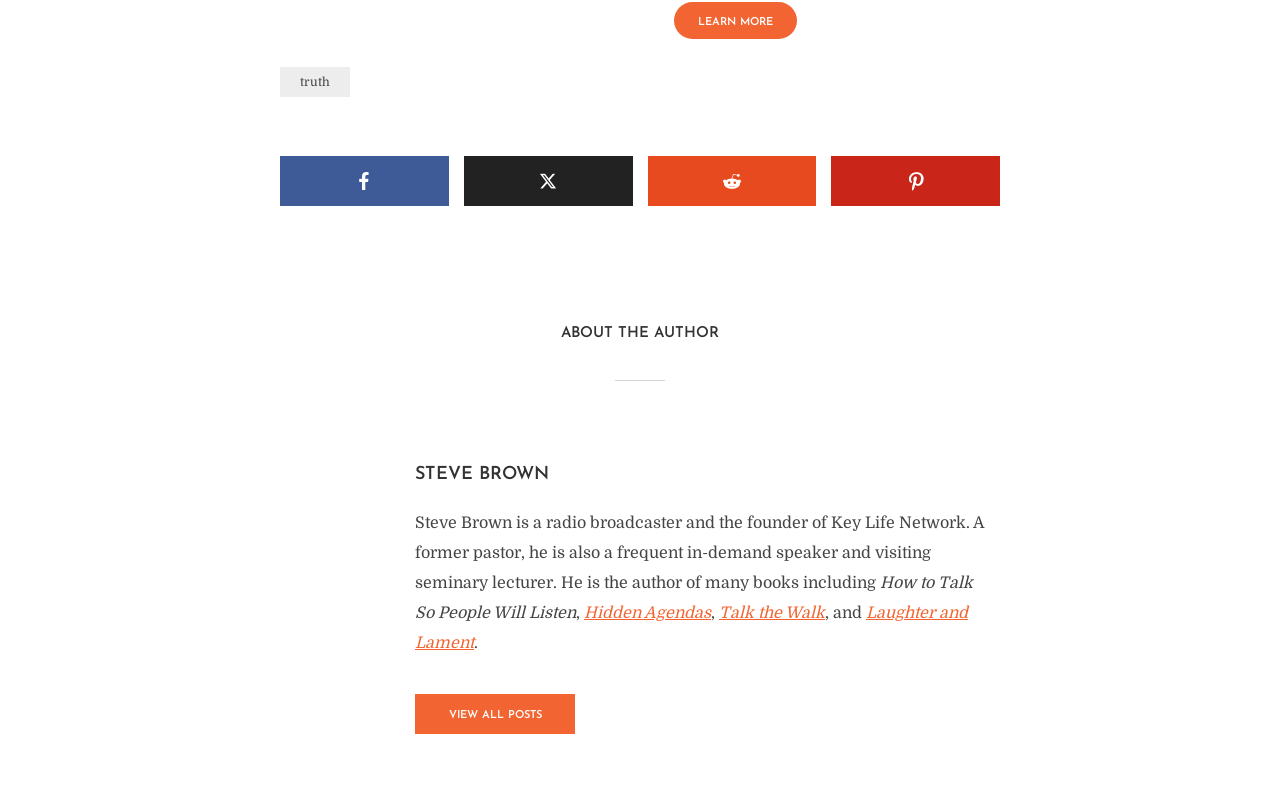Answer in one word or a short phrase: 
What is the name of the network founded by Steve Brown?

Key Life Network